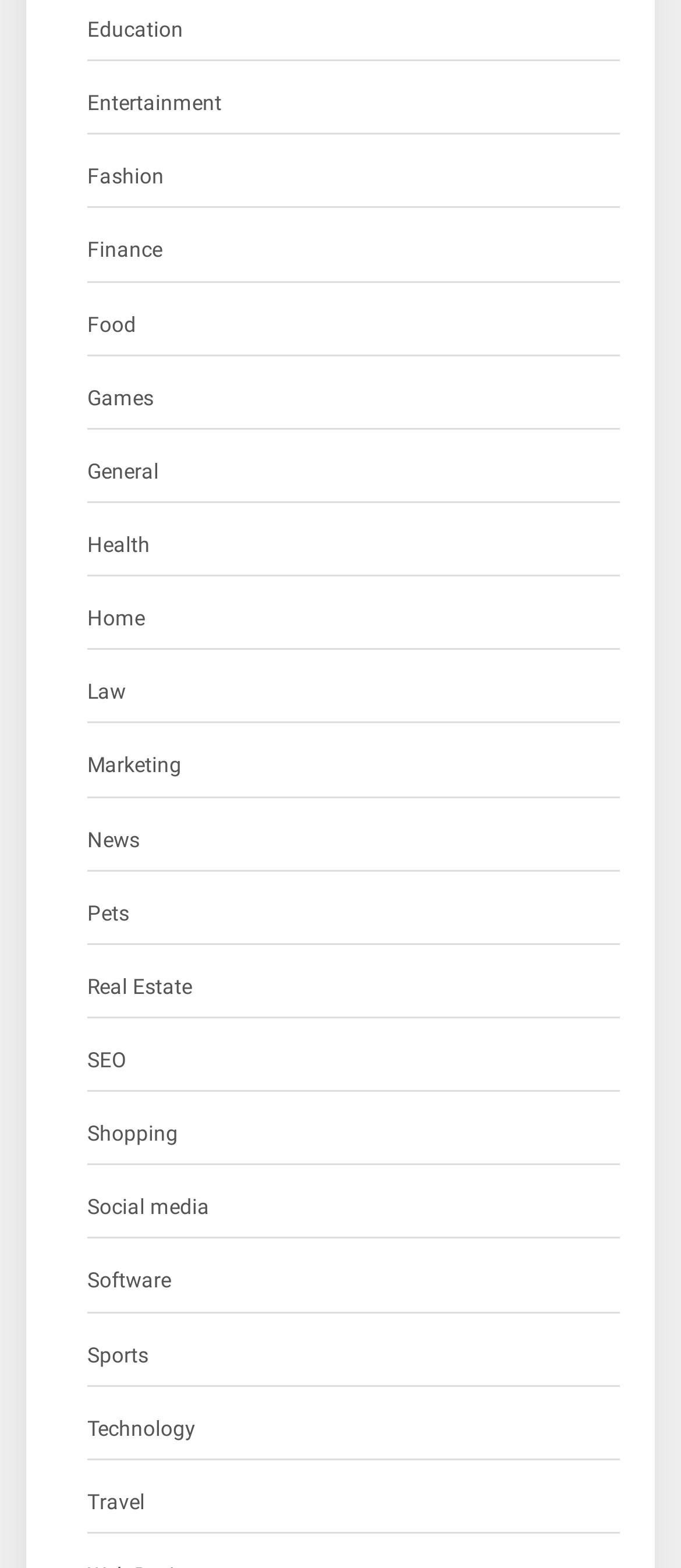Please mark the clickable region by giving the bounding box coordinates needed to complete this instruction: "Browse Education".

[0.128, 0.008, 0.269, 0.031]